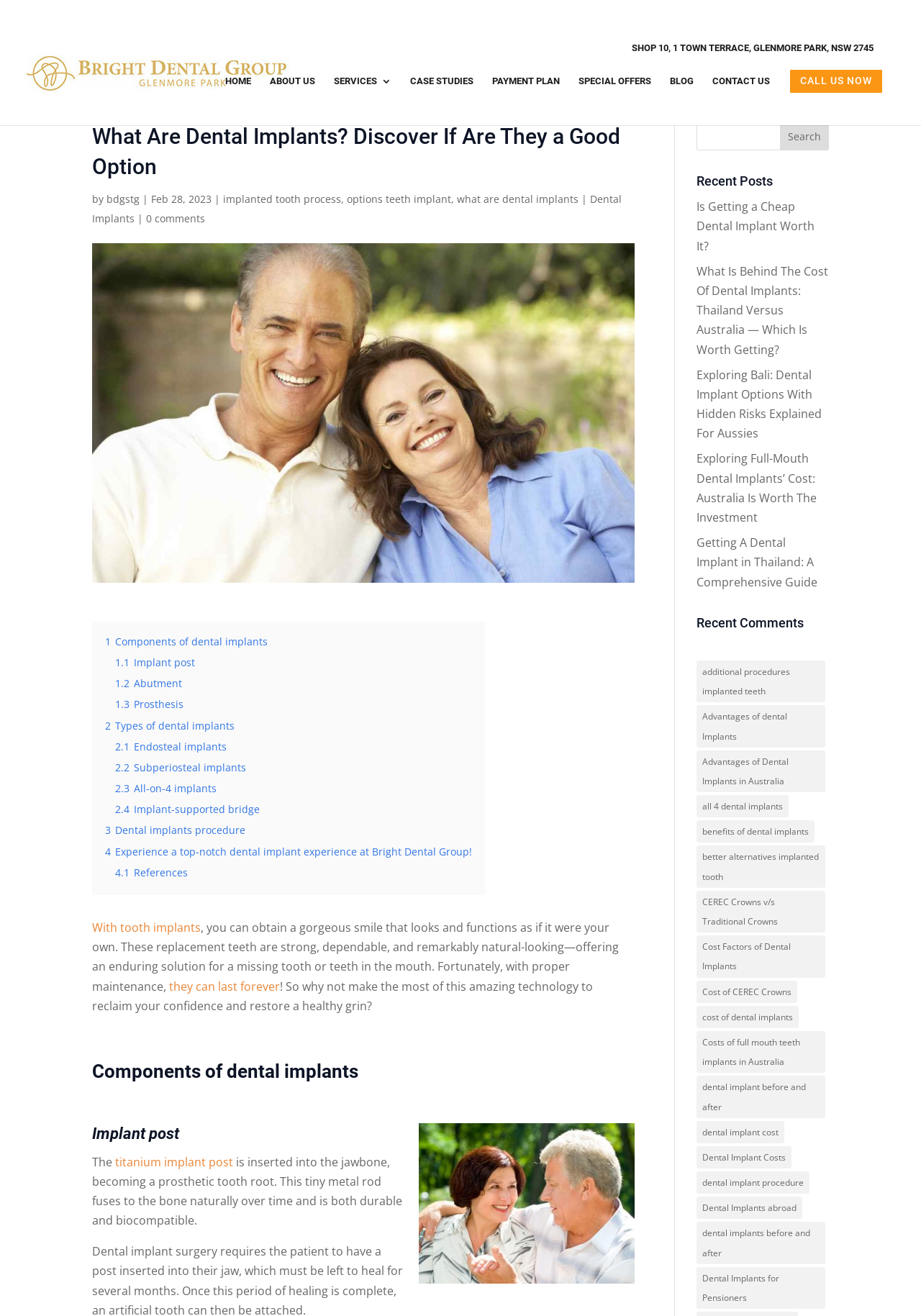Please find the bounding box coordinates for the clickable element needed to perform this instruction: "Read the 'What Are Dental Implants?' article".

[0.1, 0.092, 0.689, 0.144]